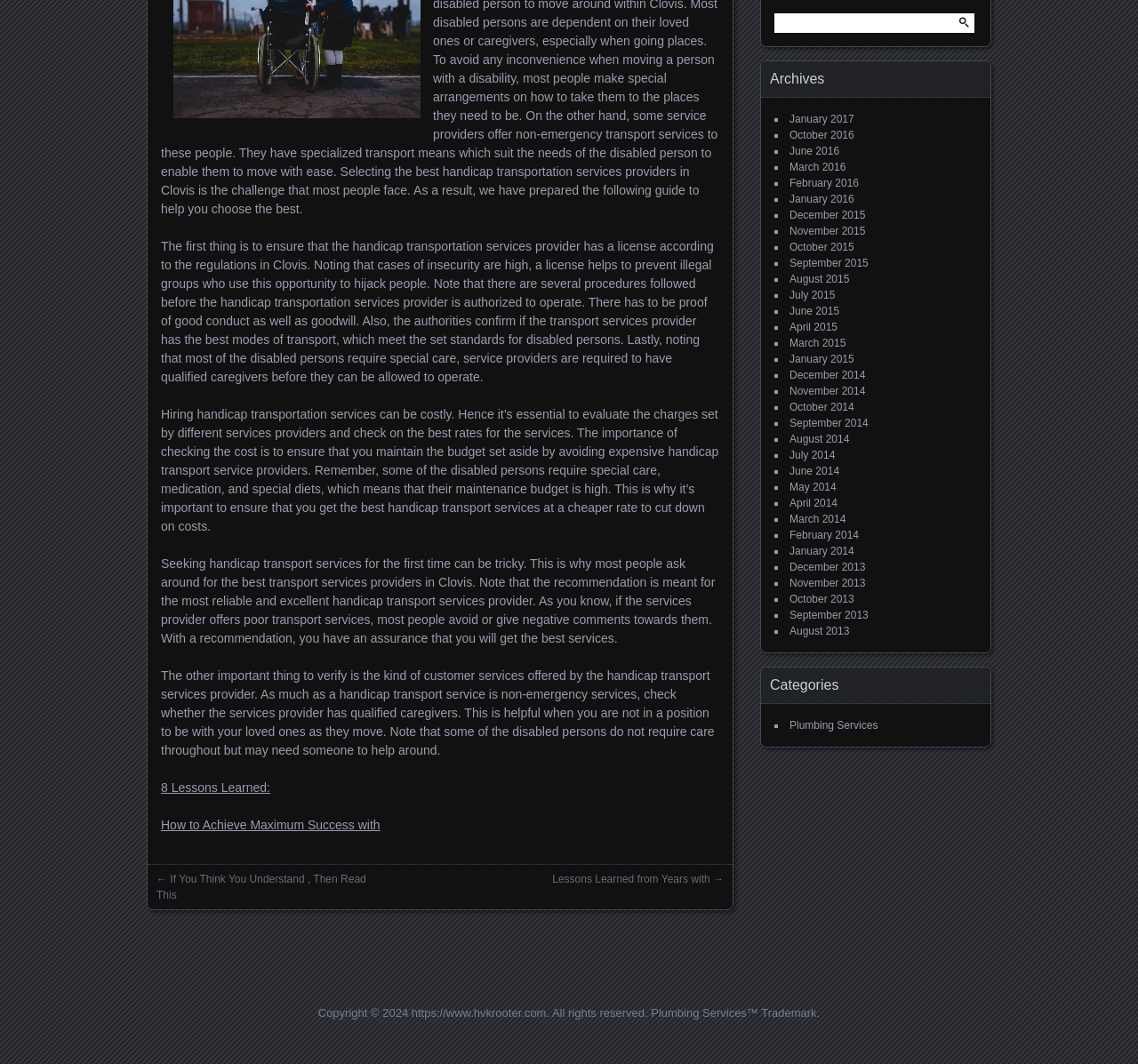Using the provided element description: "parent_node: Search for: name="s"", identify the bounding box coordinates. The coordinates should be four floats between 0 and 1 in the order [left, top, right, bottom].

[0.68, 0.013, 0.856, 0.031]